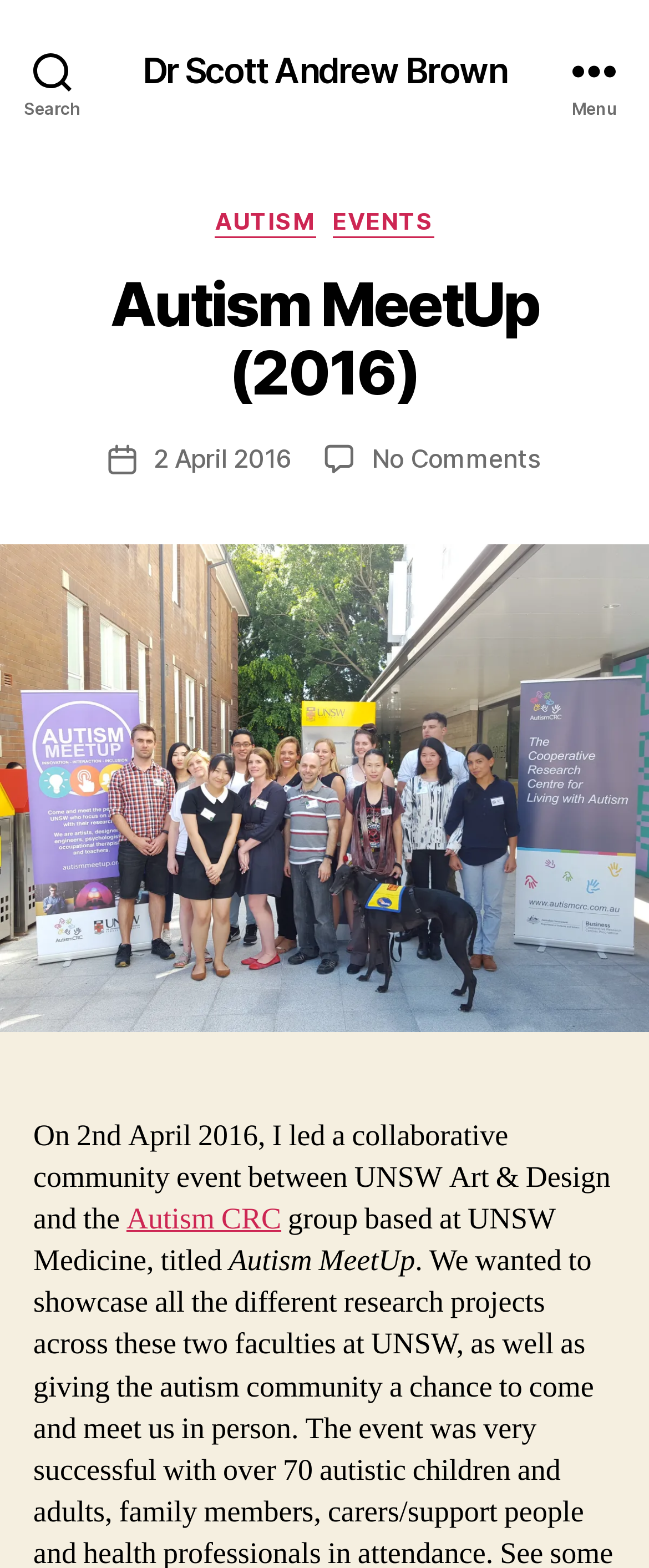Please find the bounding box coordinates of the element's region to be clicked to carry out this instruction: "Visit Dr Scott Andrew Brown's homepage".

[0.22, 0.033, 0.78, 0.056]